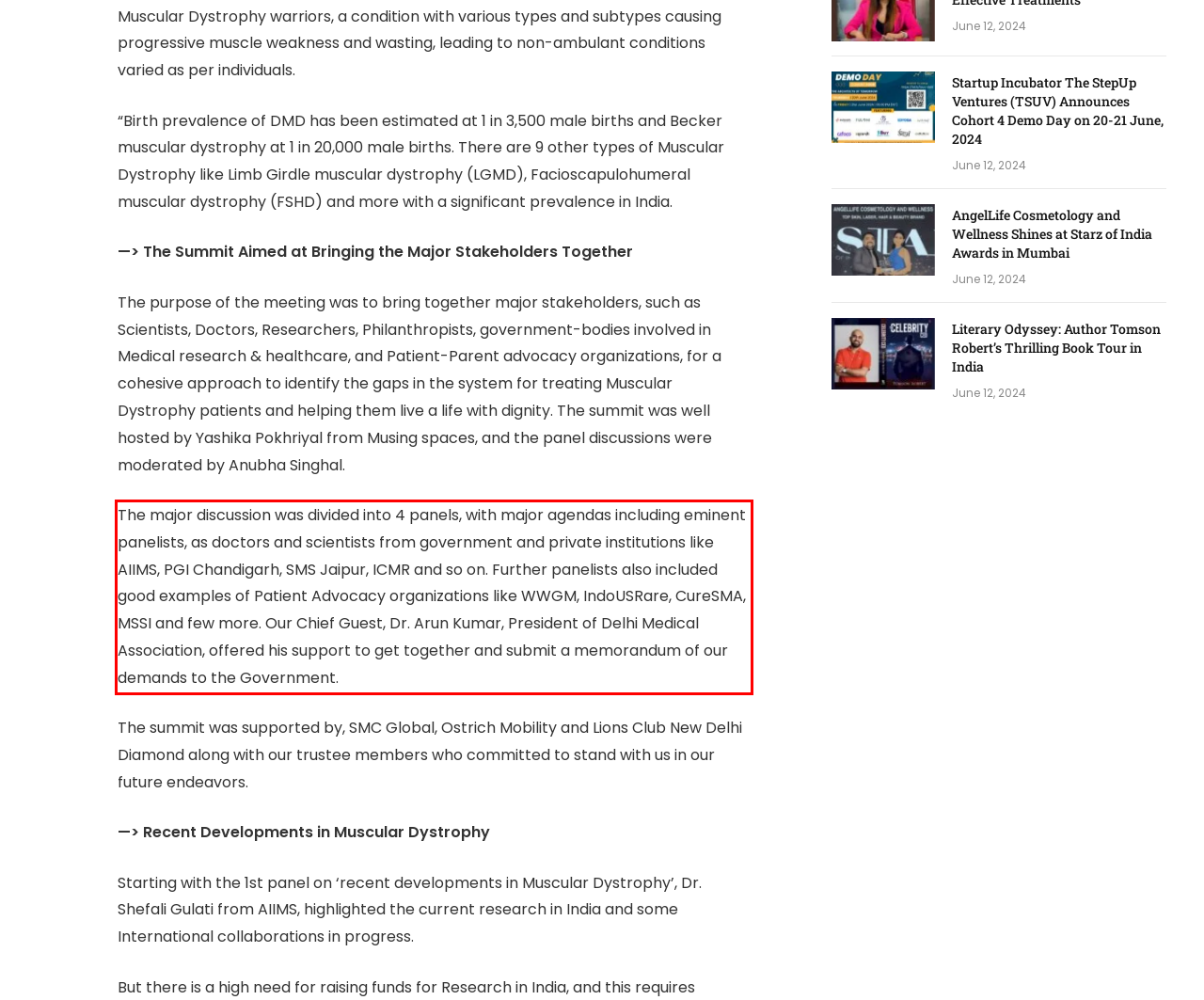Analyze the screenshot of the webpage that features a red bounding box and recognize the text content enclosed within this red bounding box.

The major discussion was divided into 4 panels, with major agendas including eminent panelists, as doctors and scientists from government and private institutions like AIIMS, PGI Chandigarh, SMS Jaipur, ICMR and so on. Further panelists also included good examples of Patient Advocacy organizations like WWGM, IndoUSRare, CureSMA, MSSI and few more. Our Chief Guest, Dr. Arun Kumar, President of Delhi Medical Association, offered his support to get together and submit a memorandum of our demands to the Government.